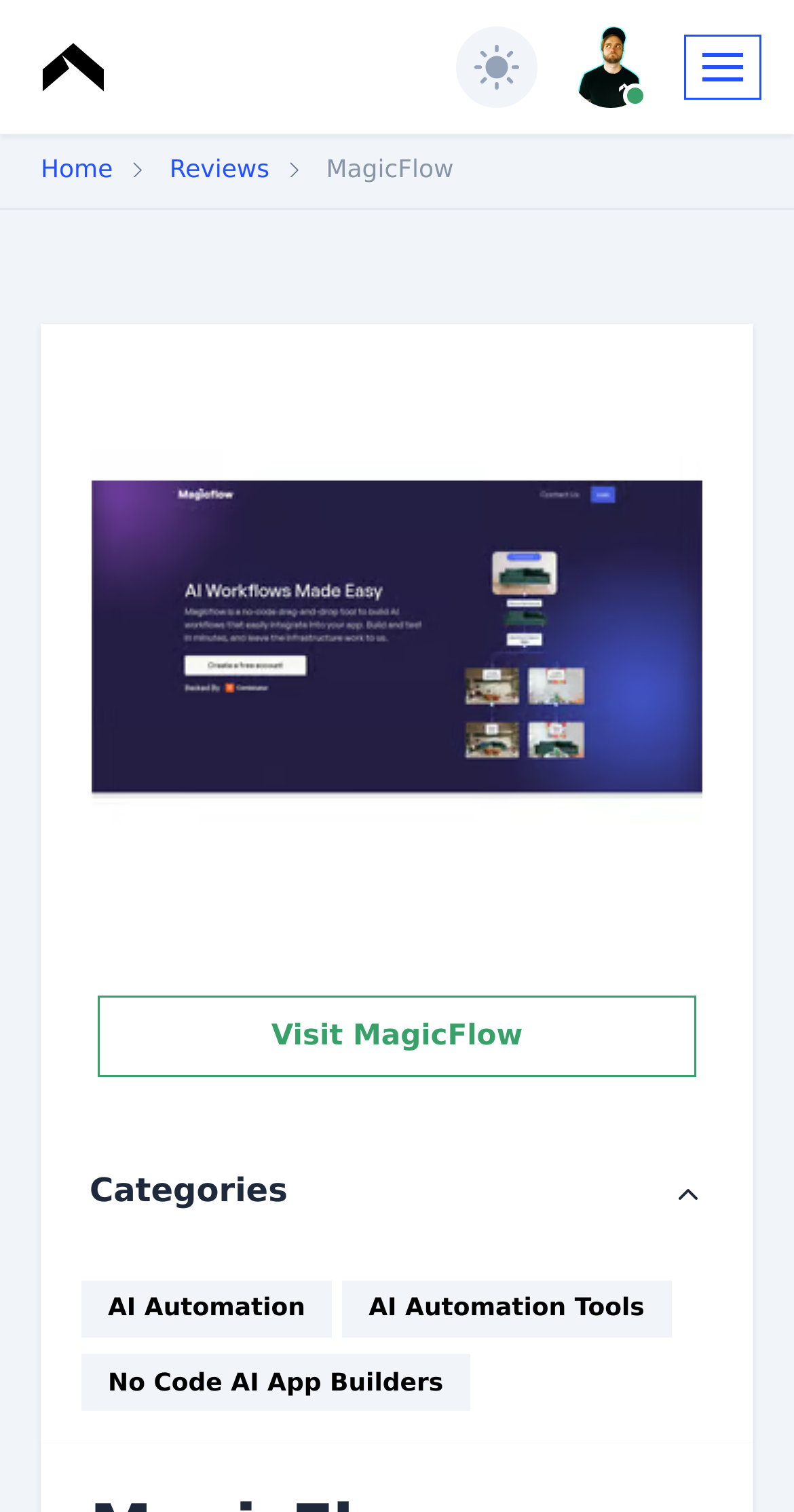Respond to the question with just a single word or phrase: 
How many categories are available for filtering?

3